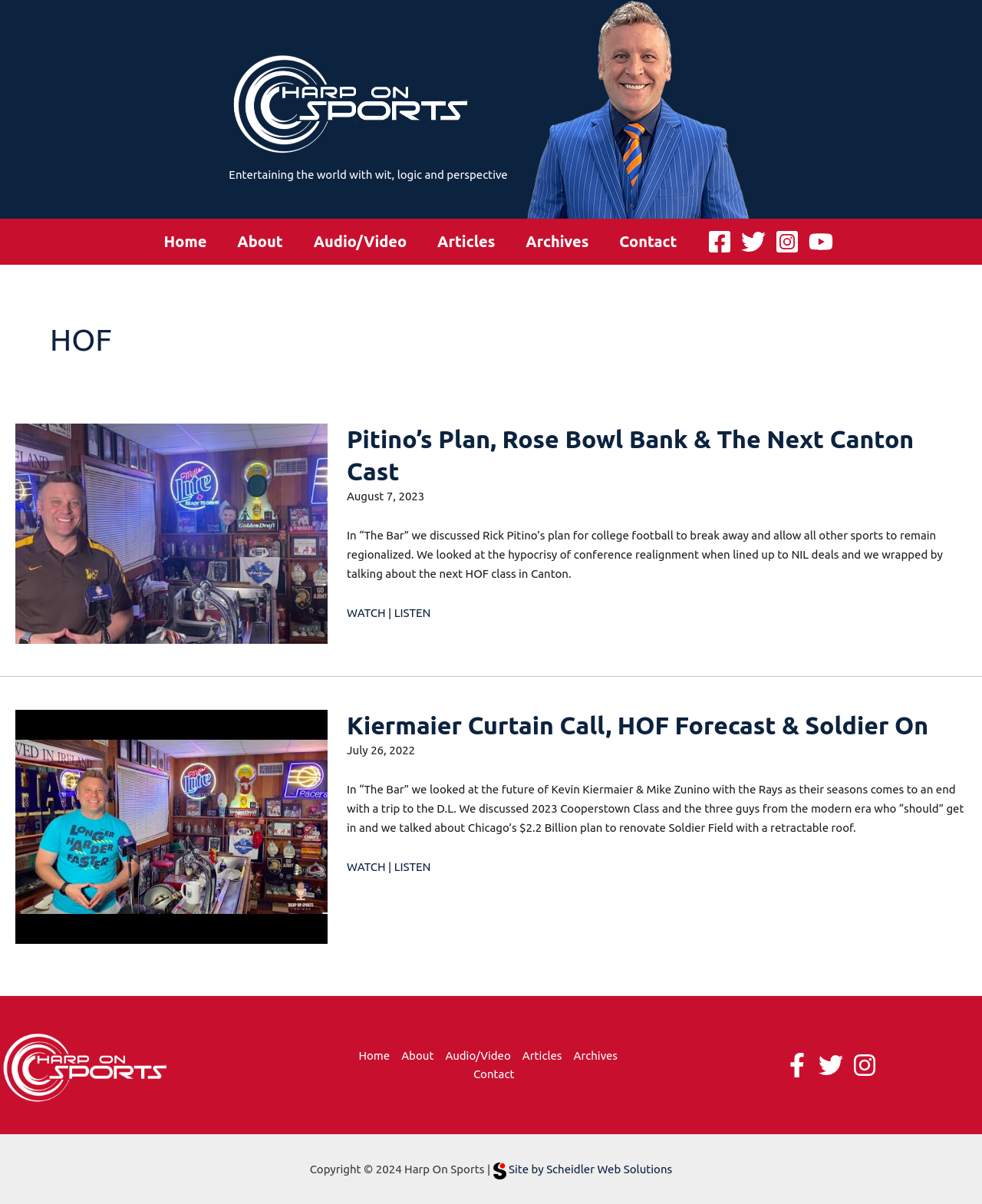Using the description "Site by Scheidler Web Solutions", predict the bounding box of the relevant HTML element.

[0.502, 0.966, 0.685, 0.976]